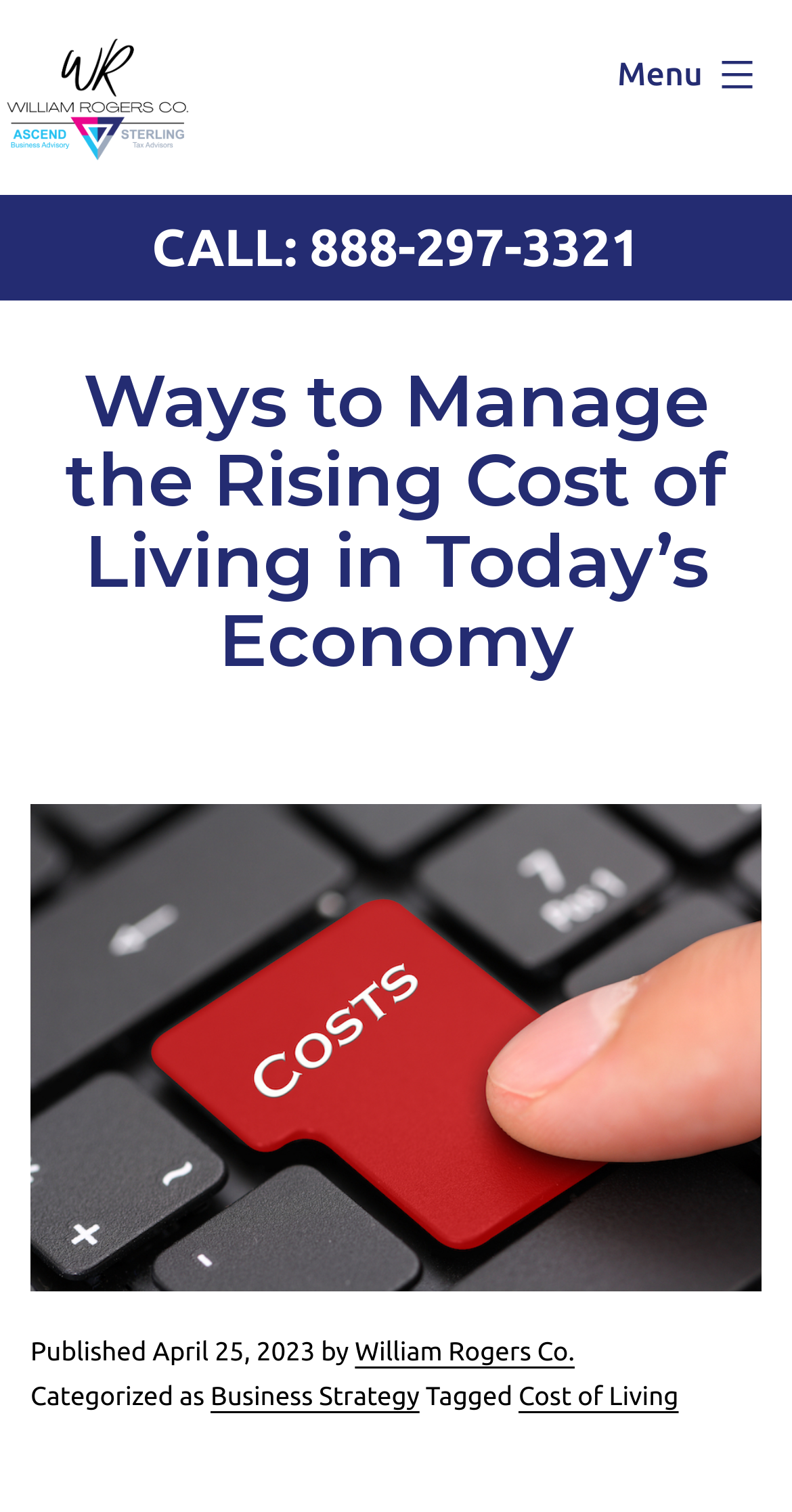What is the phone number on the webpage? Using the information from the screenshot, answer with a single word or phrase.

888-297-3321